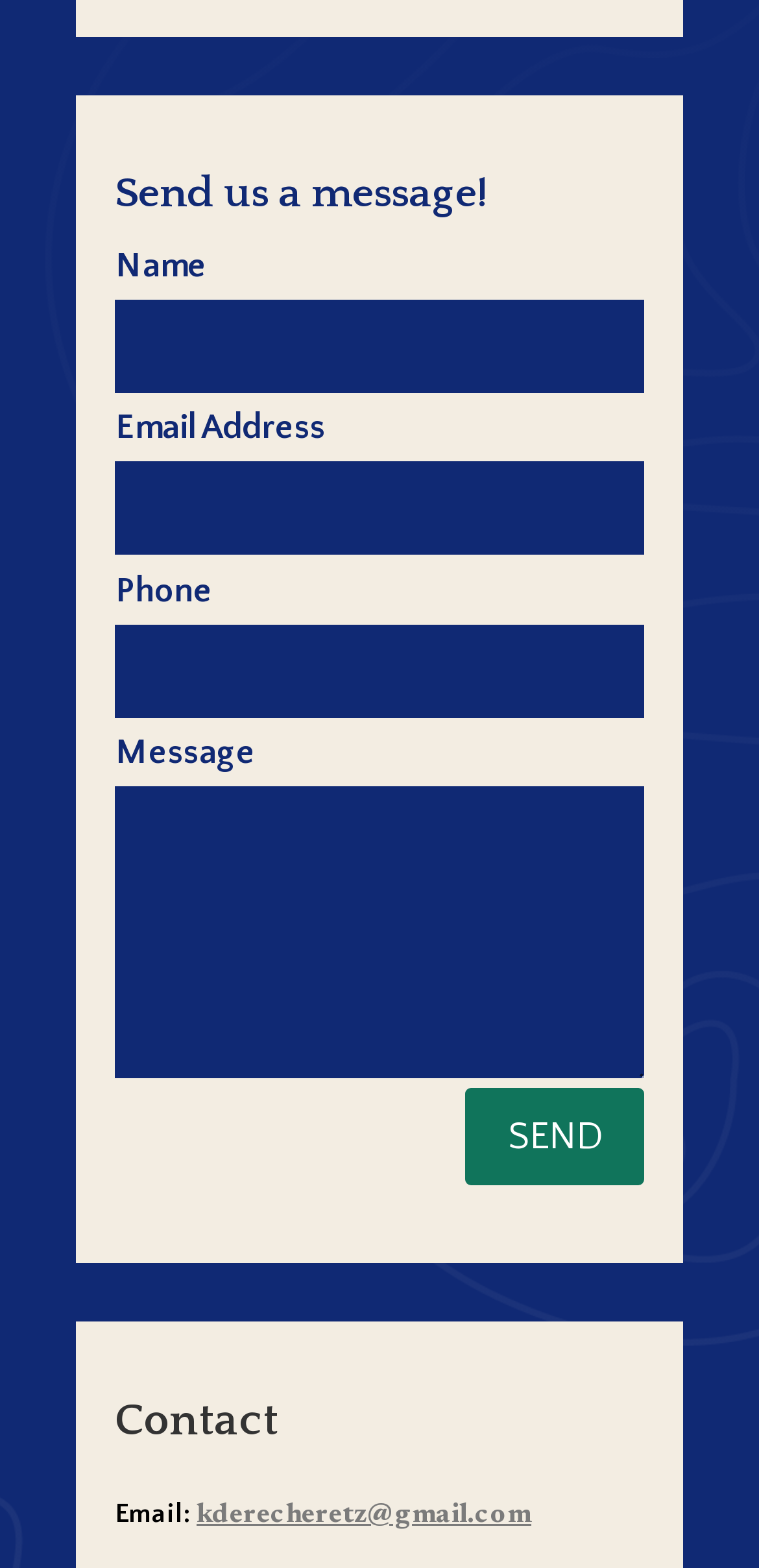Give the bounding box coordinates for the element described as: "parent_node: Phone name="et_pb_contact_phone_0" placeholder="Phone"".

[0.152, 0.398, 0.849, 0.458]